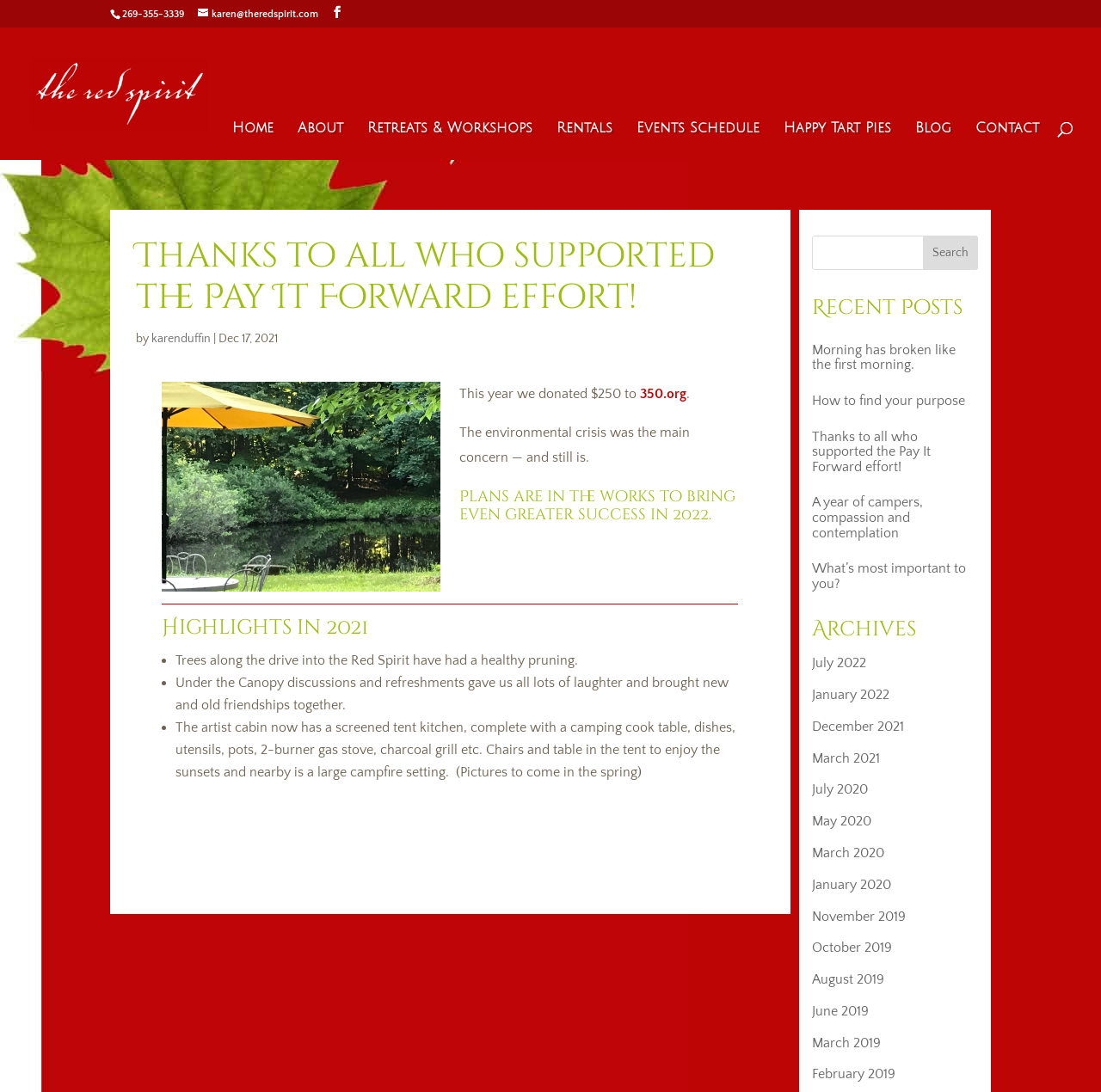Specify the bounding box coordinates of the area that needs to be clicked to achieve the following instruction: "Send an email to karen".

[0.18, 0.008, 0.289, 0.018]